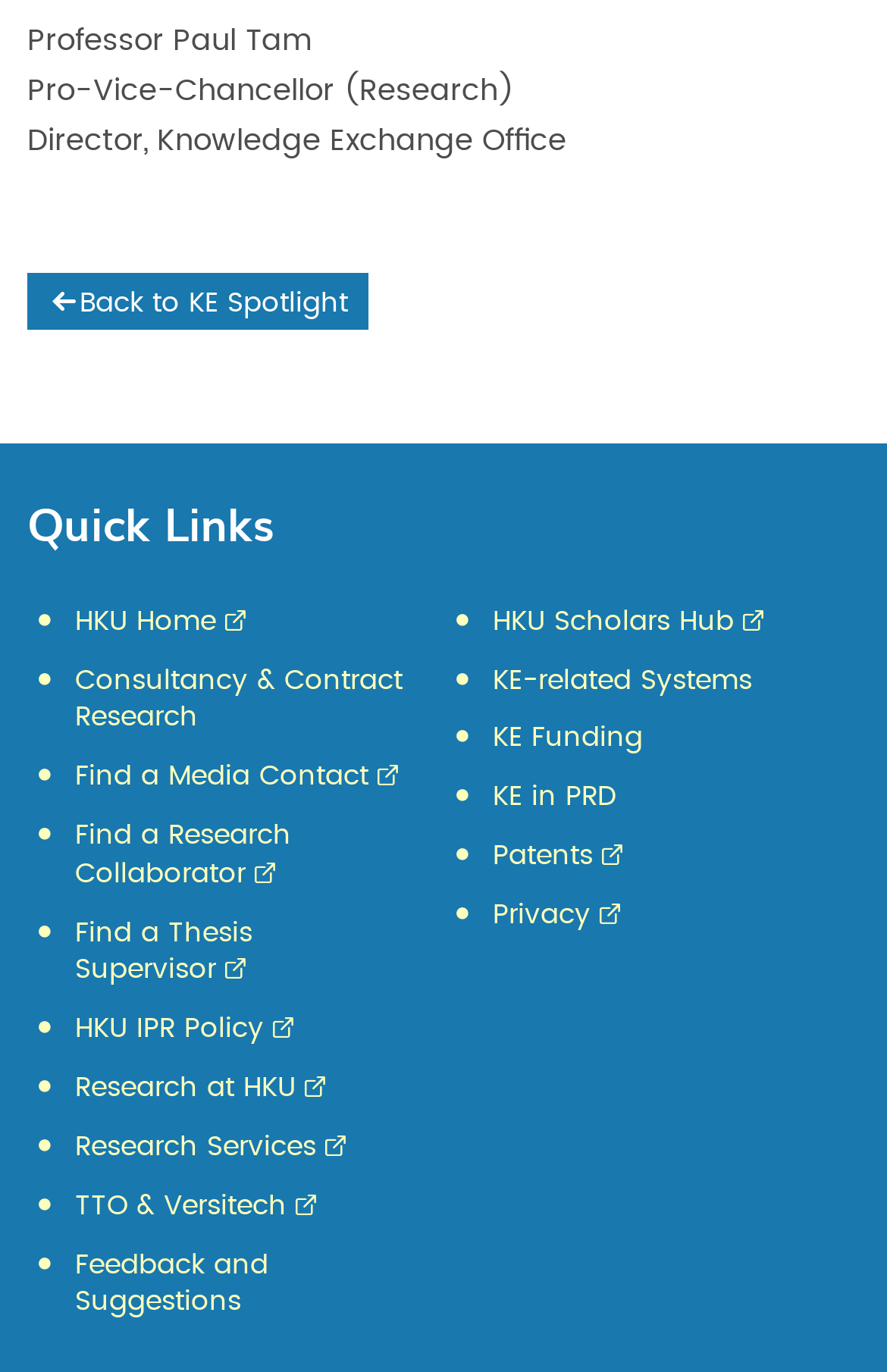Given the element description: "info@trineseclark.com", predict the bounding box coordinates of the UI element it refers to, using four float numbers between 0 and 1, i.e., [left, top, right, bottom].

None